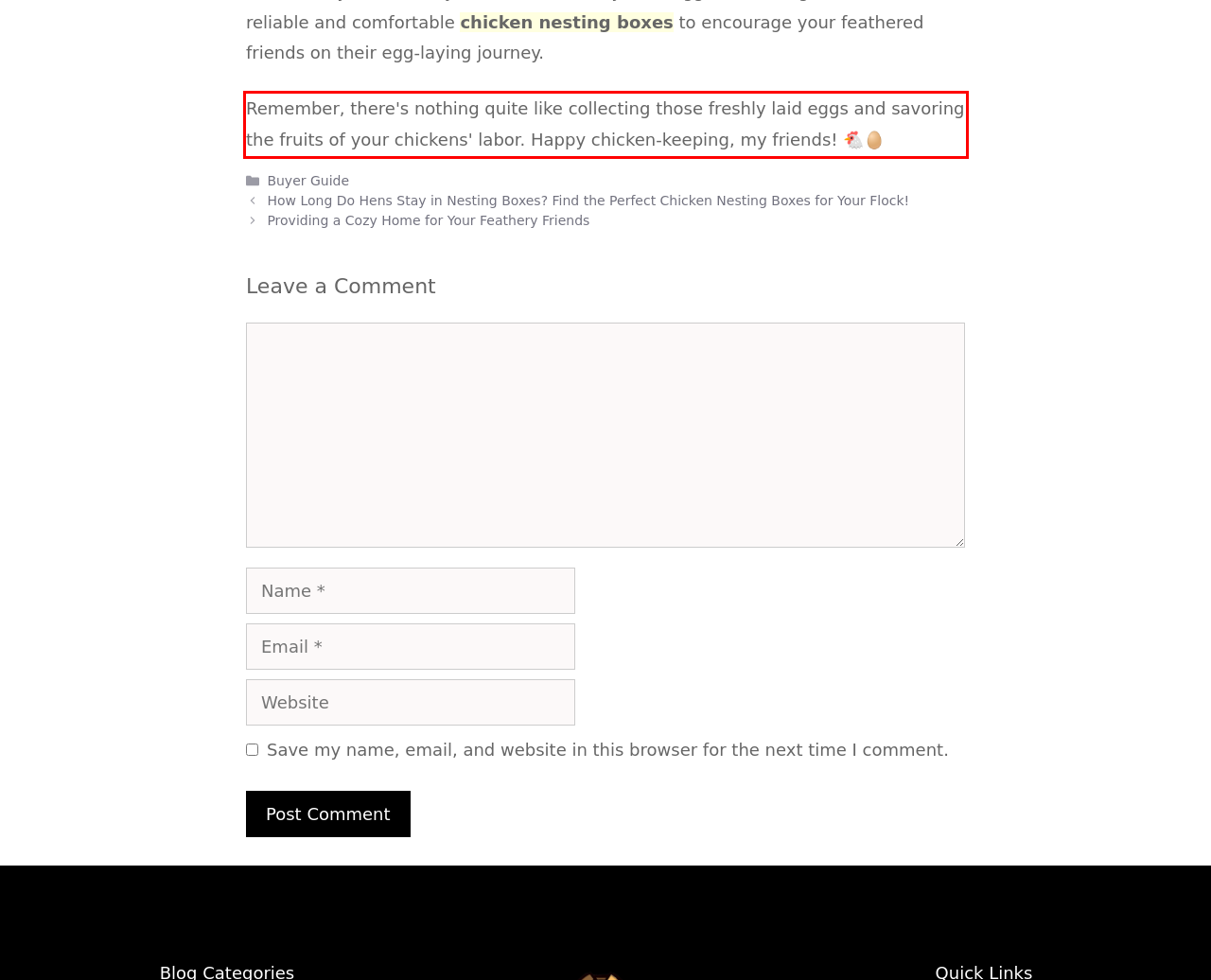You are given a screenshot showing a webpage with a red bounding box. Perform OCR to capture the text within the red bounding box.

Remember, there's nothing quite like collecting those freshly laid eggs and savoring the fruits of your chickens' labor. Happy chicken-keeping, my friends! 🐔🥚